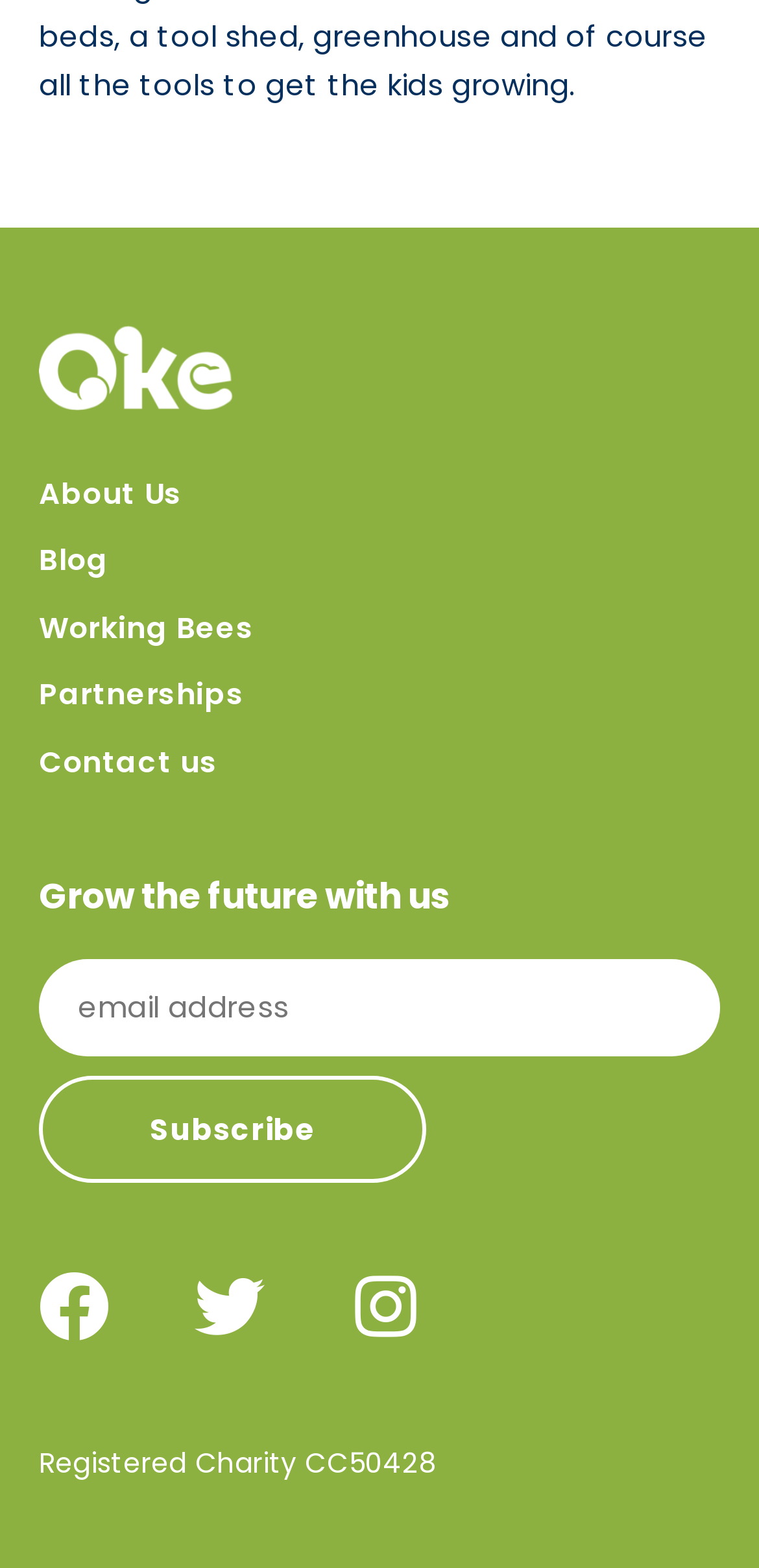Could you locate the bounding box coordinates for the section that should be clicked to accomplish this task: "Subscribe to the newsletter".

[0.051, 0.686, 0.561, 0.755]